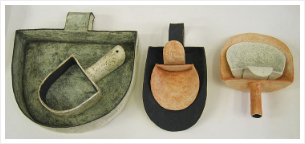Please give a short response to the question using one word or a phrase:
What is the maximum height of each piece?

30cm